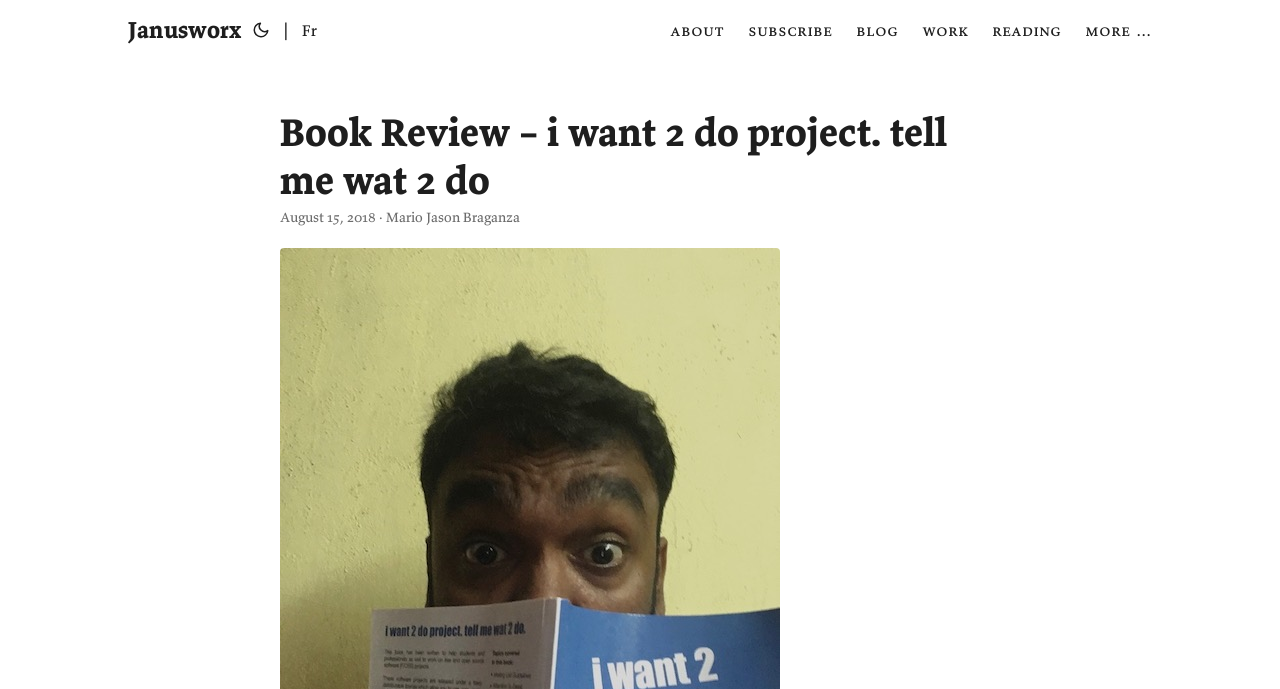When was the review published?
Please ensure your answer is as detailed and informative as possible.

The publication date is mentioned in the text 'August 15, 2018' which is a part of the header section of the webpage, specifically in the '2018-08-15 16:25:33 +0530 IST' timestamp.